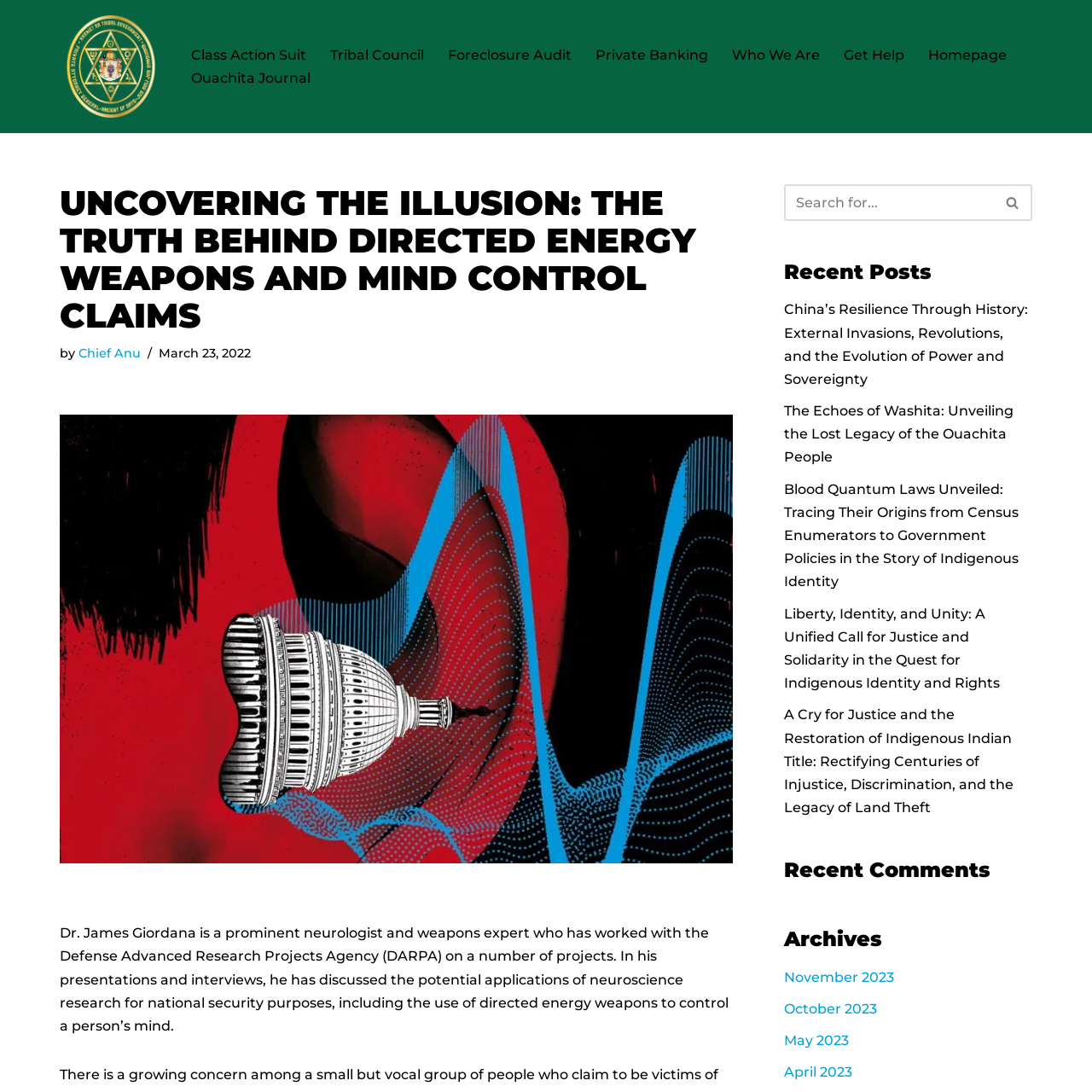Identify the bounding box coordinates of the part that should be clicked to carry out this instruction: "Read the 'UNCOVERING THE ILLUSION...' article".

[0.055, 0.168, 0.671, 0.306]